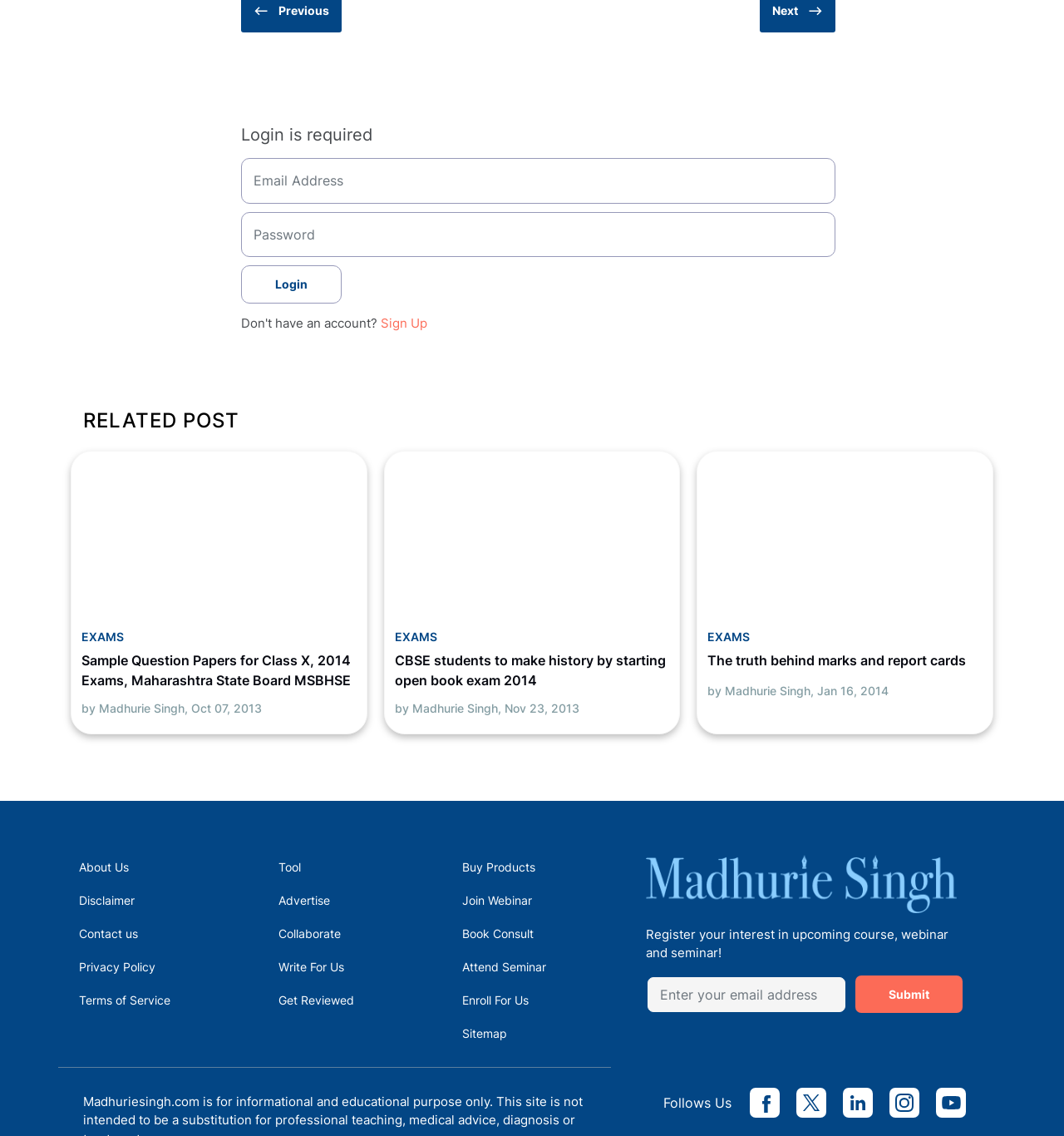Please mark the bounding box coordinates of the area that should be clicked to carry out the instruction: "Enter email address".

[0.227, 0.139, 0.785, 0.179]